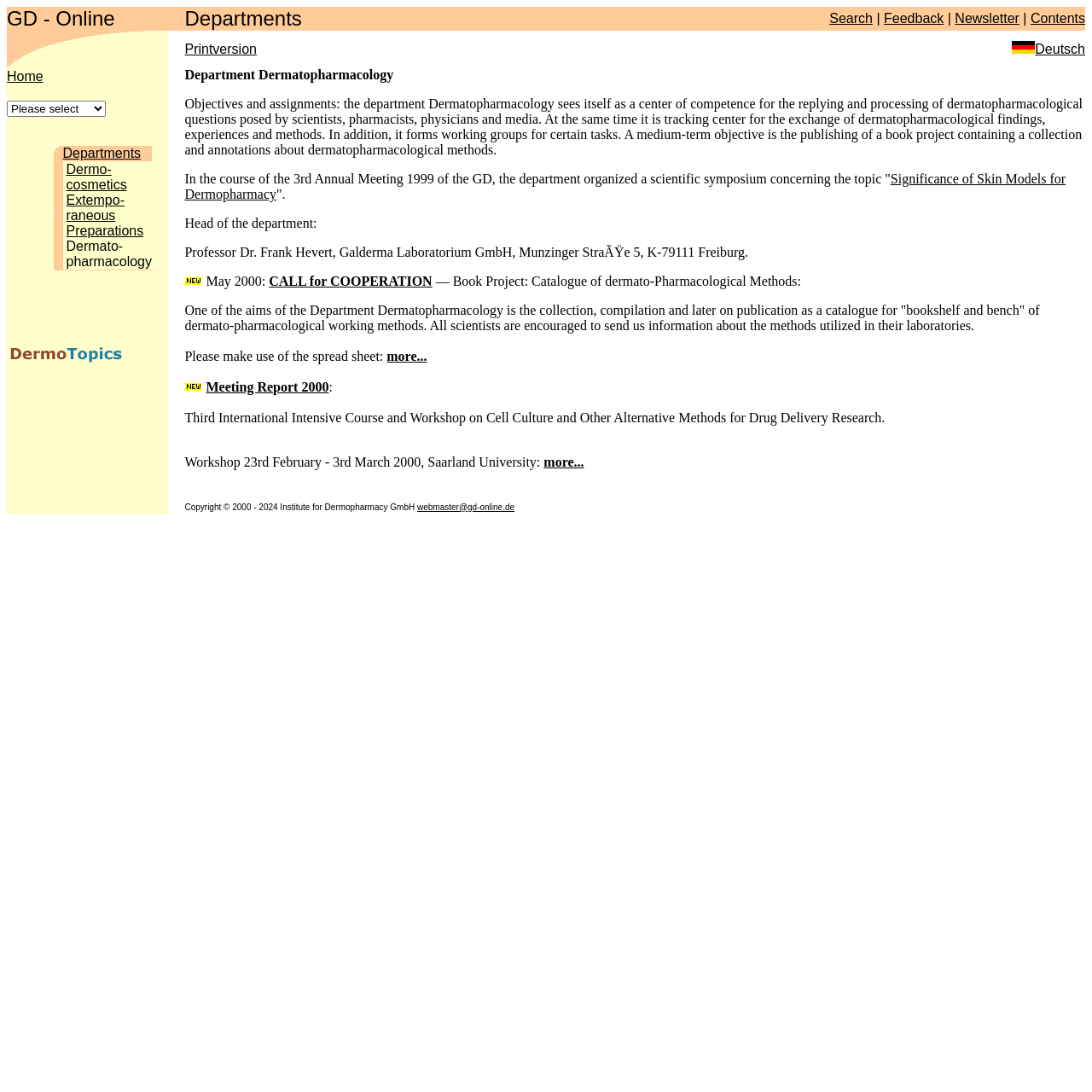Using the information from the screenshot, answer the following question thoroughly:
What is the name of the department?

The name of the department can be found in the title of the webpage, which is 'GD - Online | Department Dermatopharmacology'. It is also mentioned in the content of the webpage, specifically in the section that describes the objectives and assignments of the department.